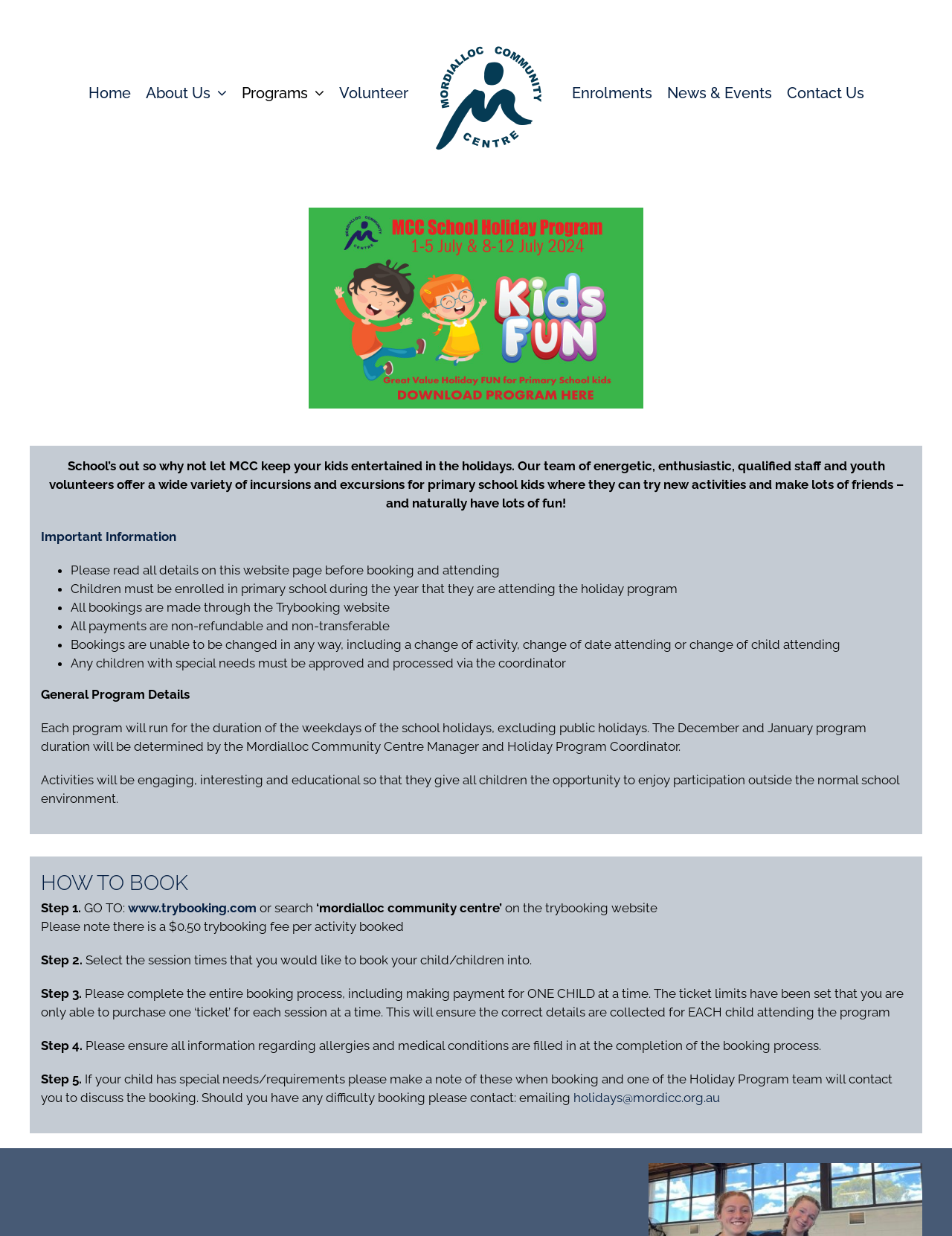Please give a succinct answer to the question in one word or phrase:
What is the fee for using Trybooking?

$0.50